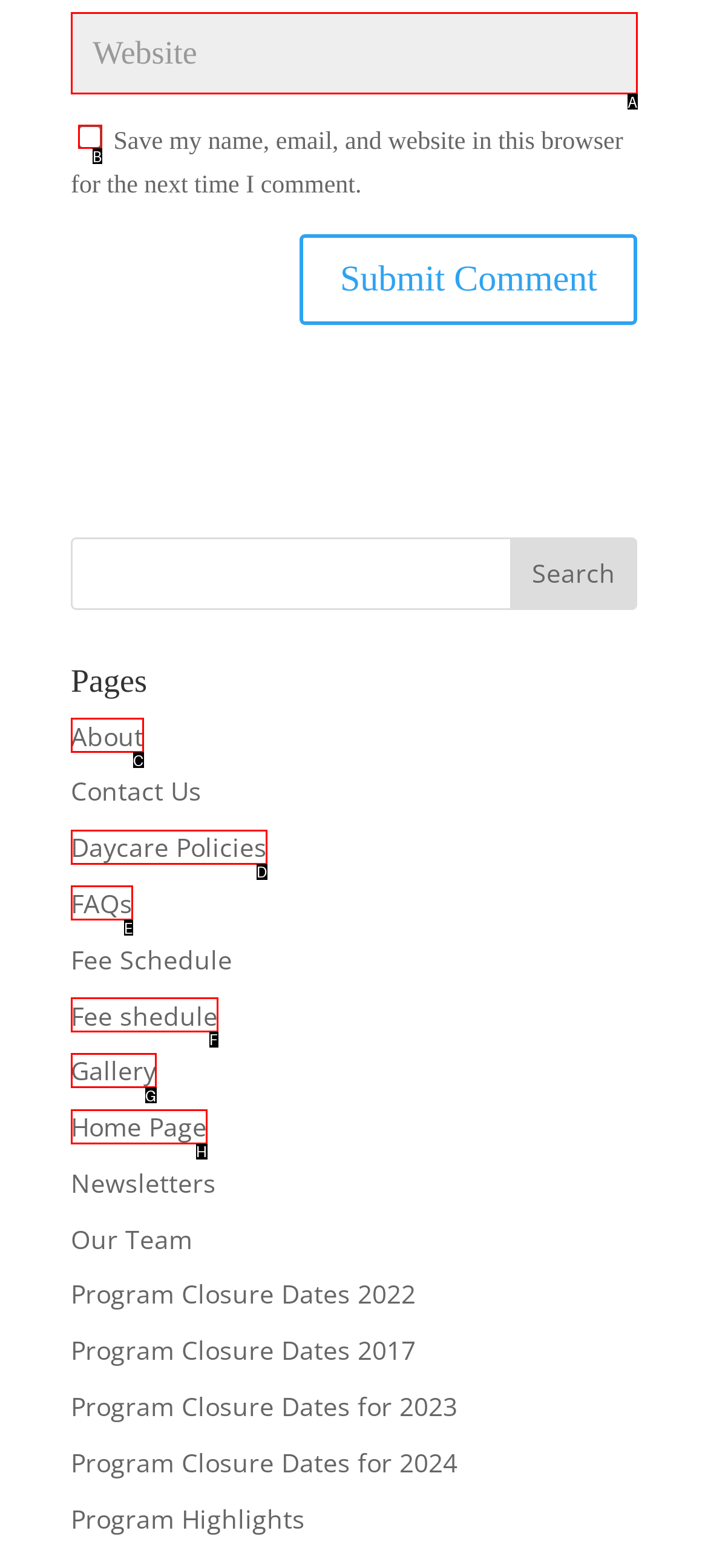Which HTML element among the options matches this description: title="AWS Marketplace: Perception Point"? Answer with the letter representing your choice.

None